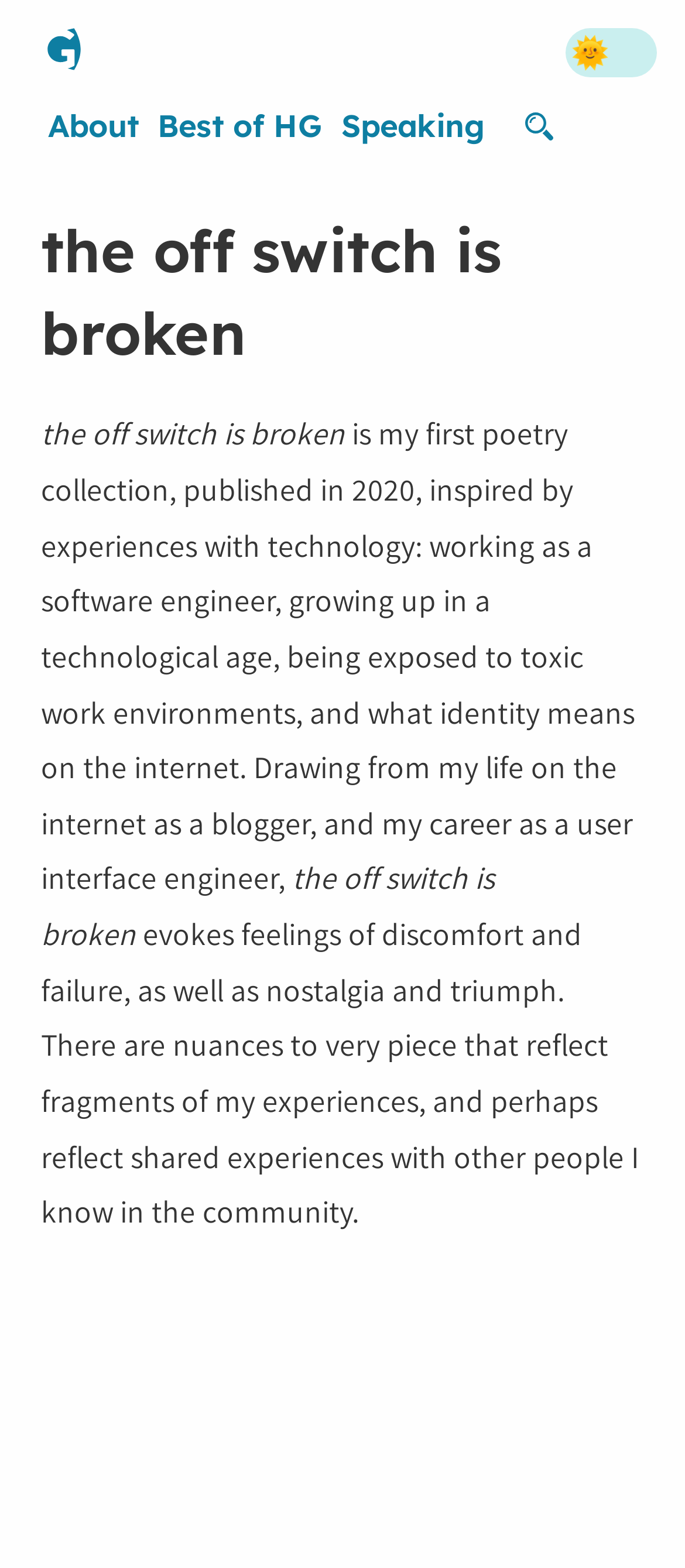Use one word or a short phrase to answer the question provided: 
How many paragraphs are there in the poetry collection description?

3